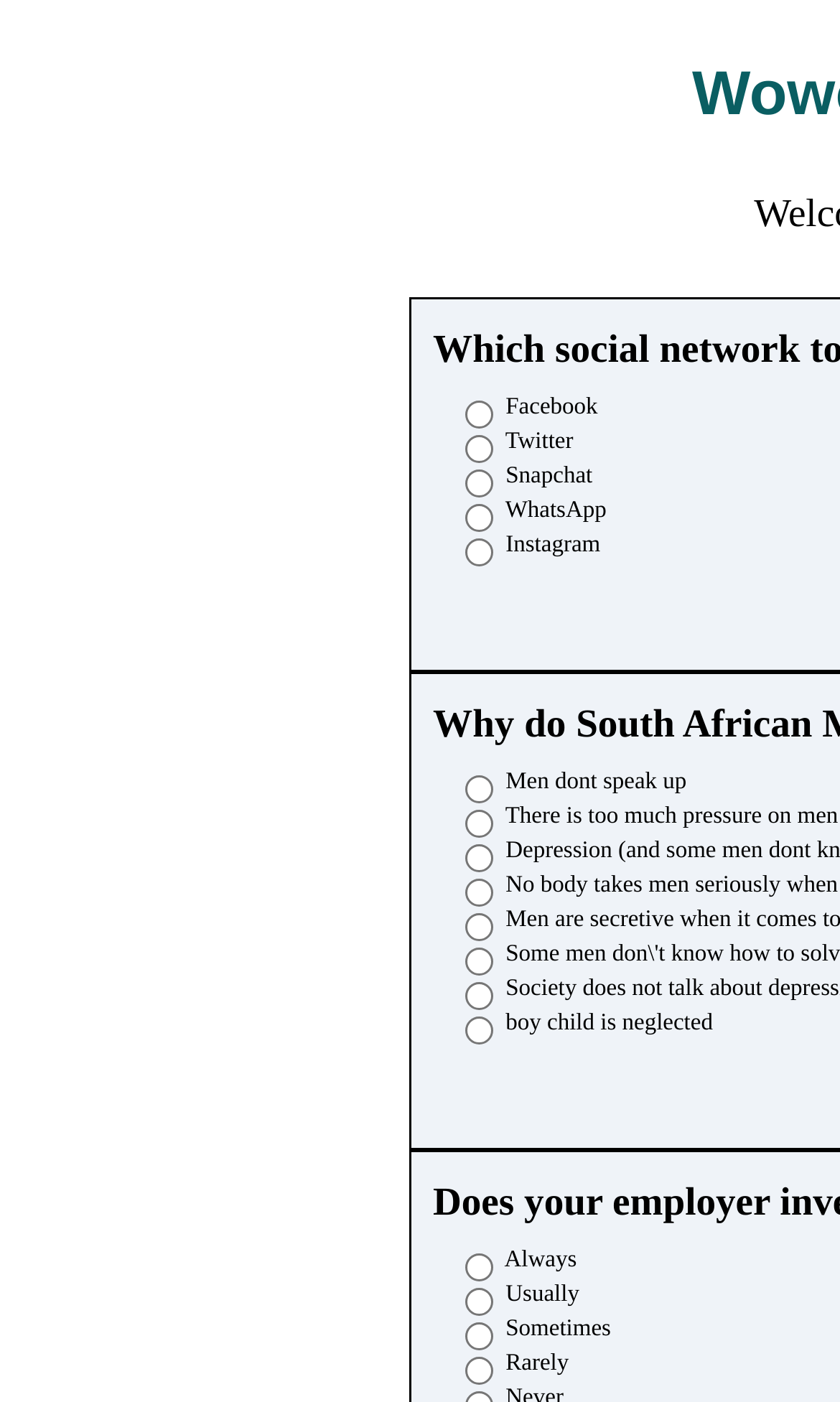Predict the bounding box coordinates of the area that should be clicked to accomplish the following instruction: "Select Always". The bounding box coordinates should consist of four float numbers between 0 and 1, i.e., [left, top, right, bottom].

[0.554, 0.894, 0.587, 0.914]